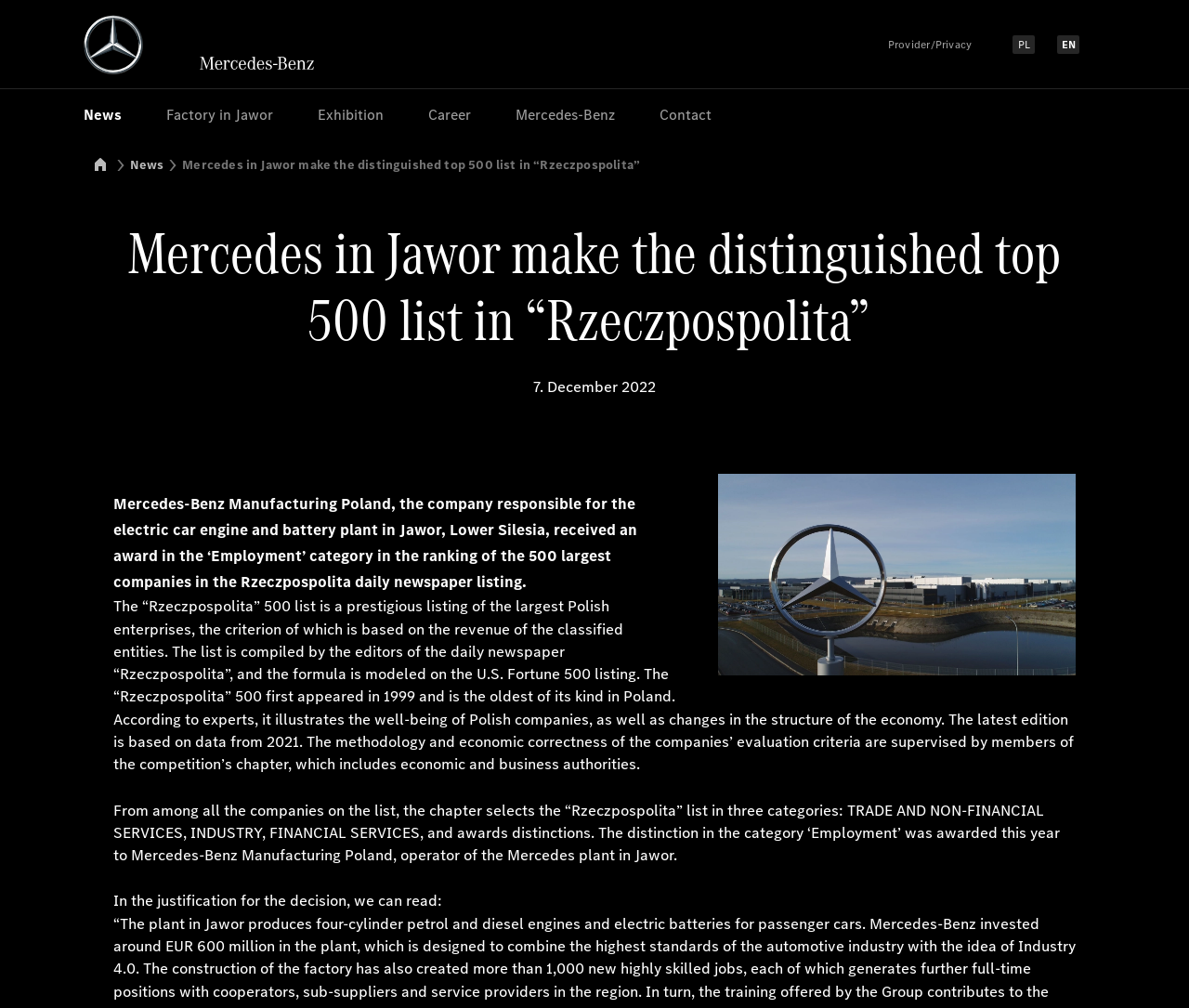Determine the bounding box of the UI component based on this description: "Exhibition". The bounding box coordinates should be four float values between 0 and 1, i.e., [left, top, right, bottom].

[0.248, 0.088, 0.341, 0.14]